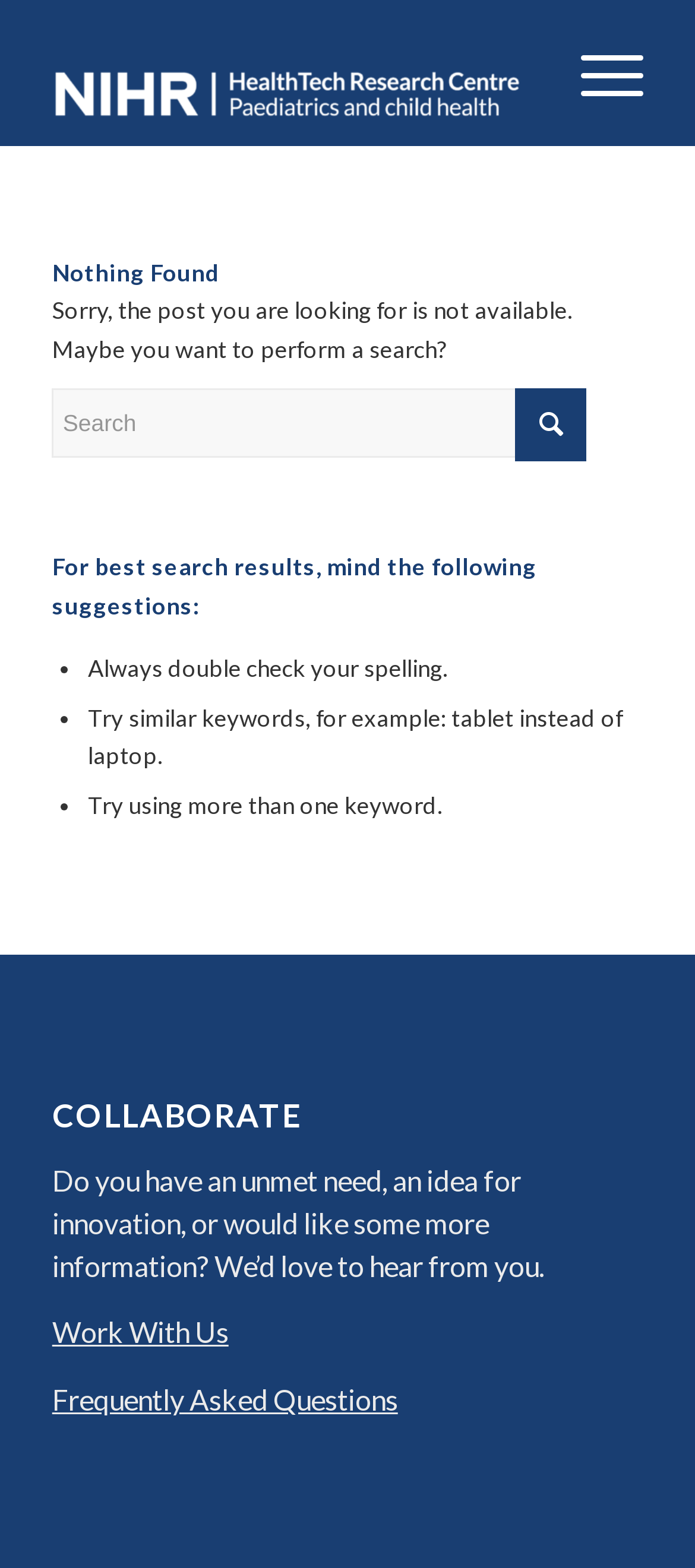Use a single word or phrase to answer the following:
What is the purpose of the textbox?

Search